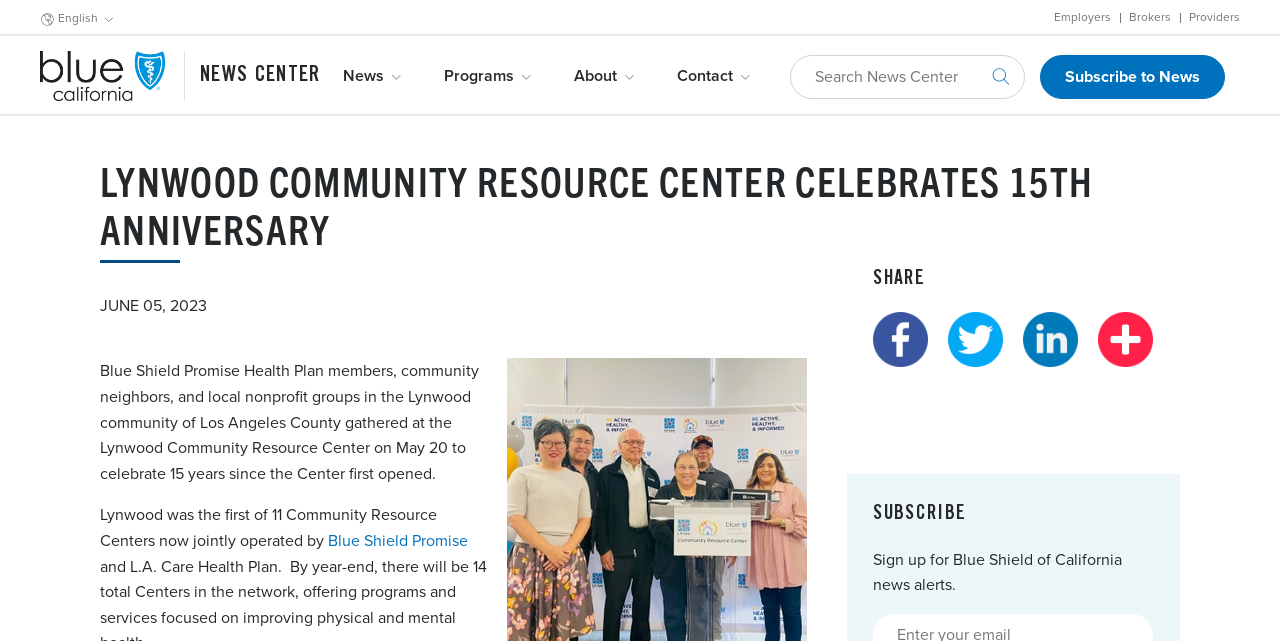How many social media sharing links are there?
Respond to the question with a well-detailed and thorough answer.

I found the answer by looking at the heading element with the text 'SHARE' and its child link elements, which are four social media sharing links. Therefore, there are 4 social media sharing links.